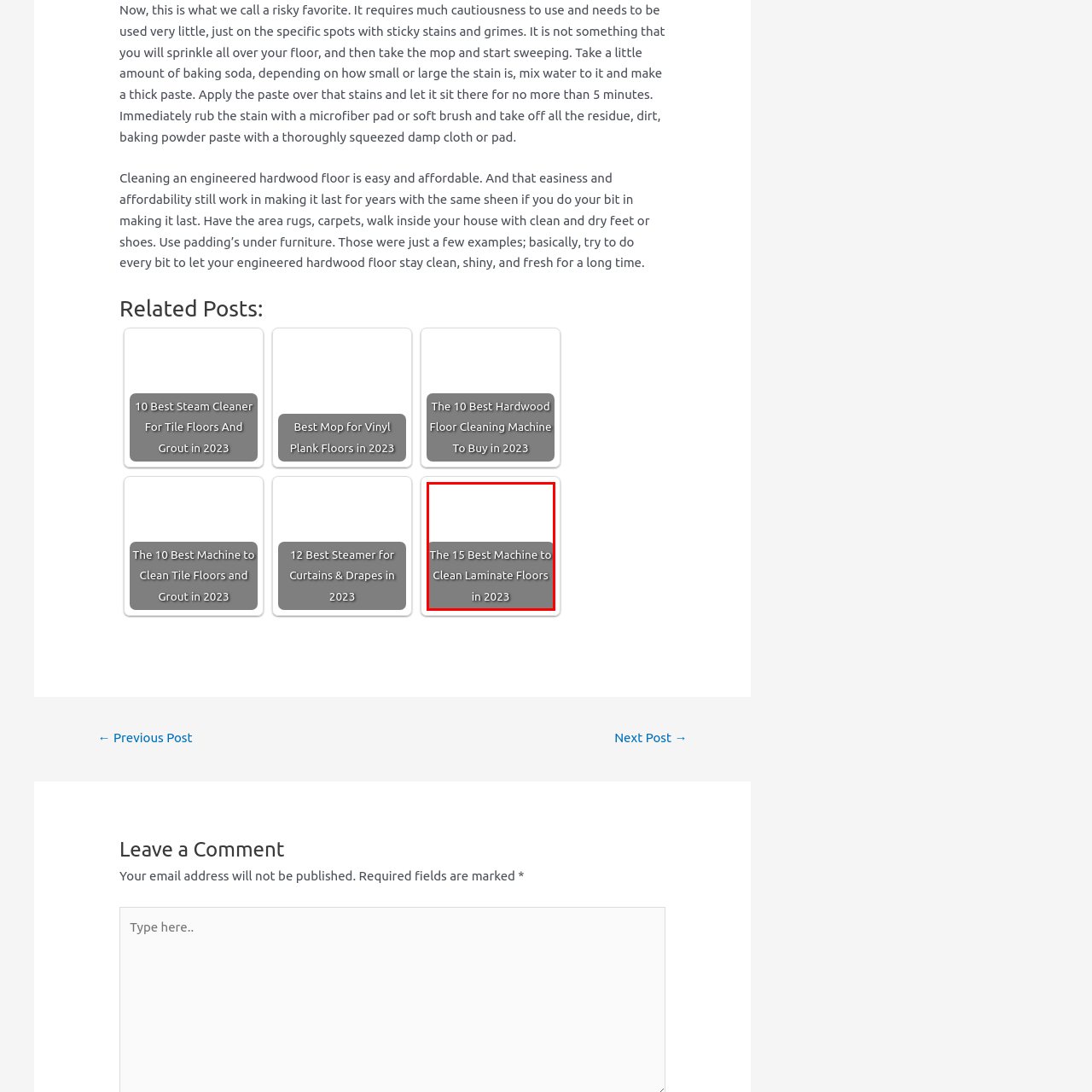Examine the section enclosed by the red box and give a brief answer to the question: What is the purpose of the machines?

To clean and maintain floors